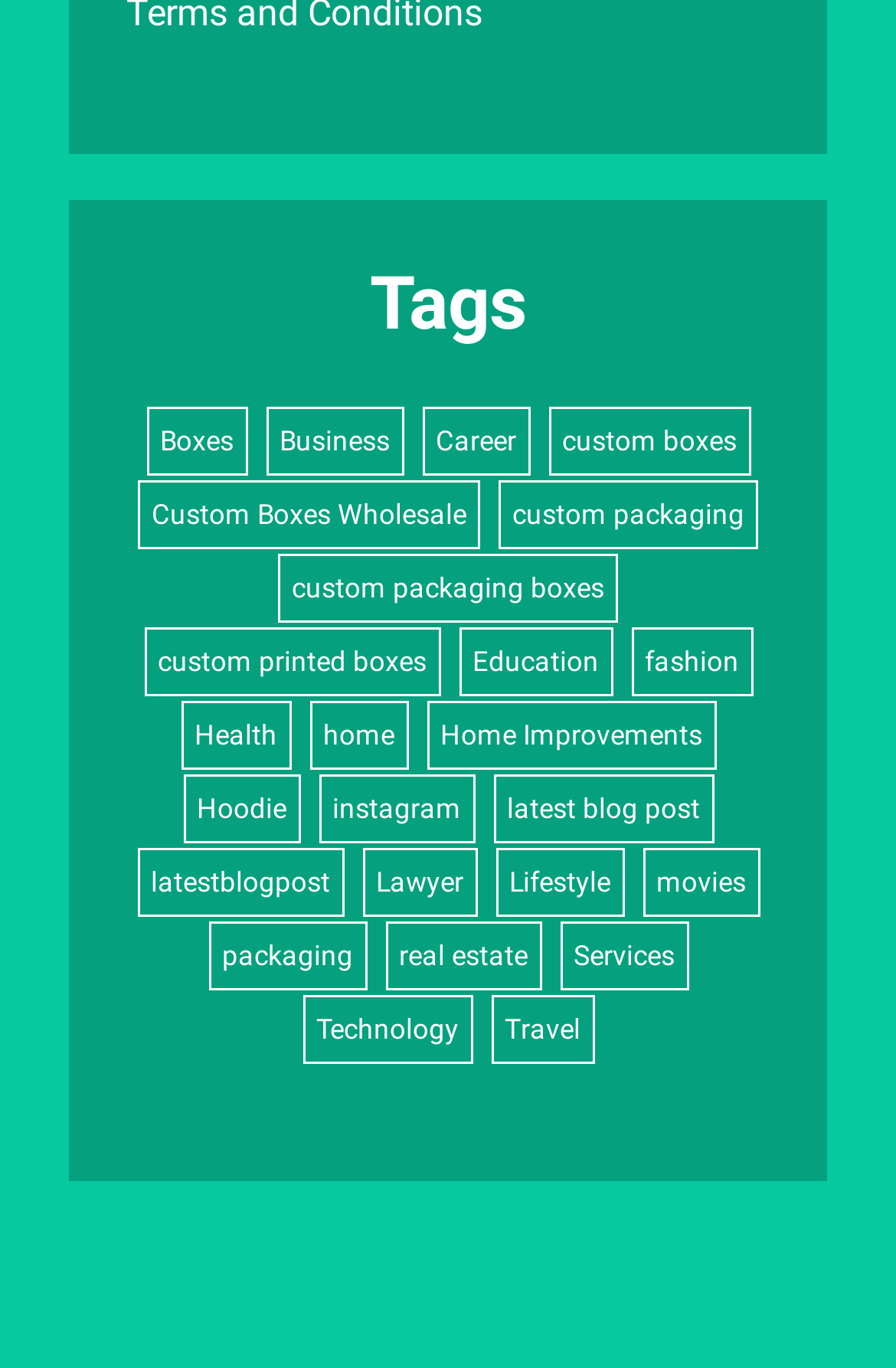Identify the bounding box coordinates for the element that needs to be clicked to fulfill this instruction: "Explore Business". Provide the coordinates in the format of four float numbers between 0 and 1: [left, top, right, bottom].

[0.296, 0.298, 0.45, 0.349]